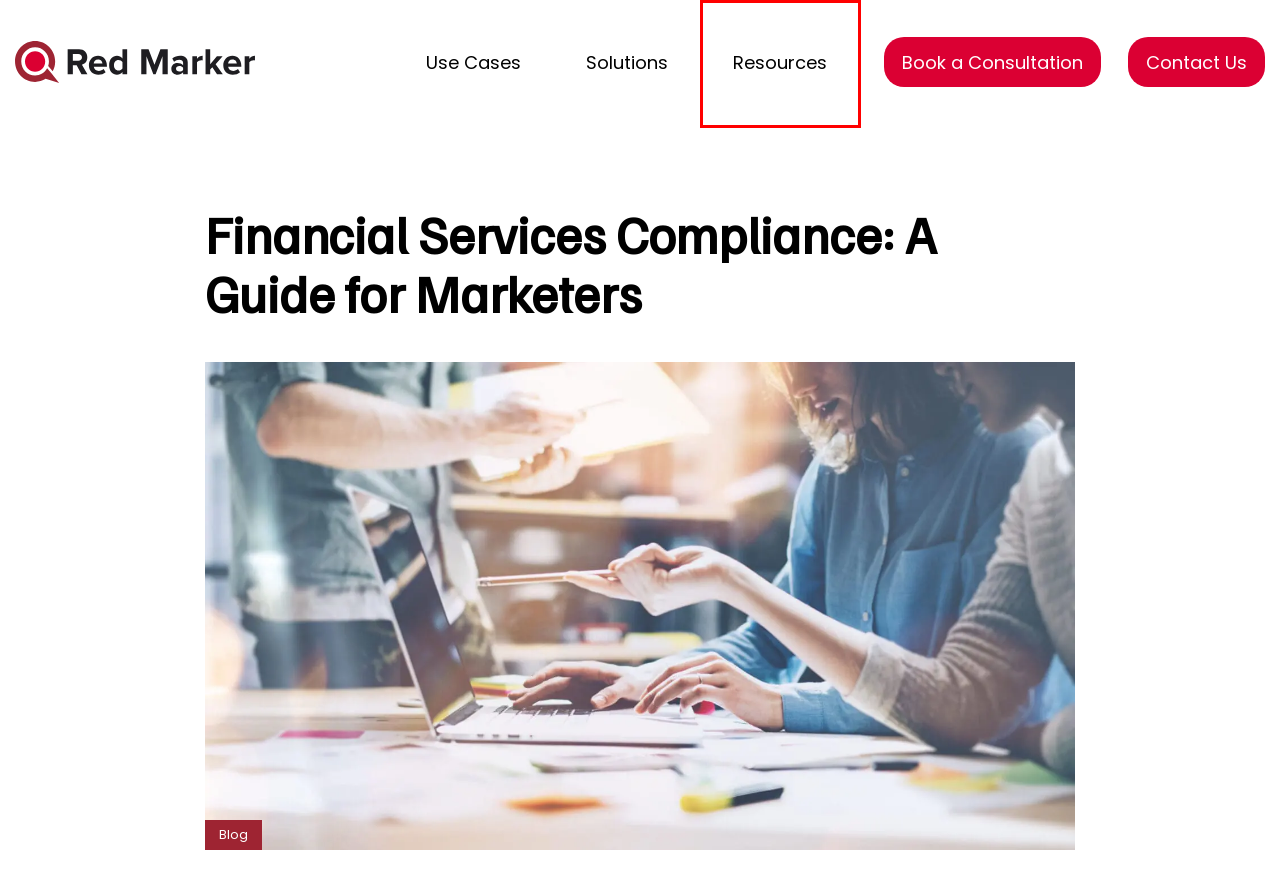You are presented with a screenshot of a webpage containing a red bounding box around an element. Determine which webpage description best describes the new webpage after clicking on the highlighted element. Here are the candidates:
A. FCA Marketing Compliance Software | Red Marker AI USA
B. Book a Demo | Red Marker - Compliance Solutions USA
C. Financial advertising compliance software | Red Marker USA
D. Resources - Free Marketing Compliance Guides | Red Marker AI USA
E. Red Marker Approvals | Red Marker USA
F. Web Page Content Monitoring For Compliance | Red Marker AI USA
G. Pharma marketing compliance software | Red Marker USA
H. Document Scanning | Red Marker USA

D